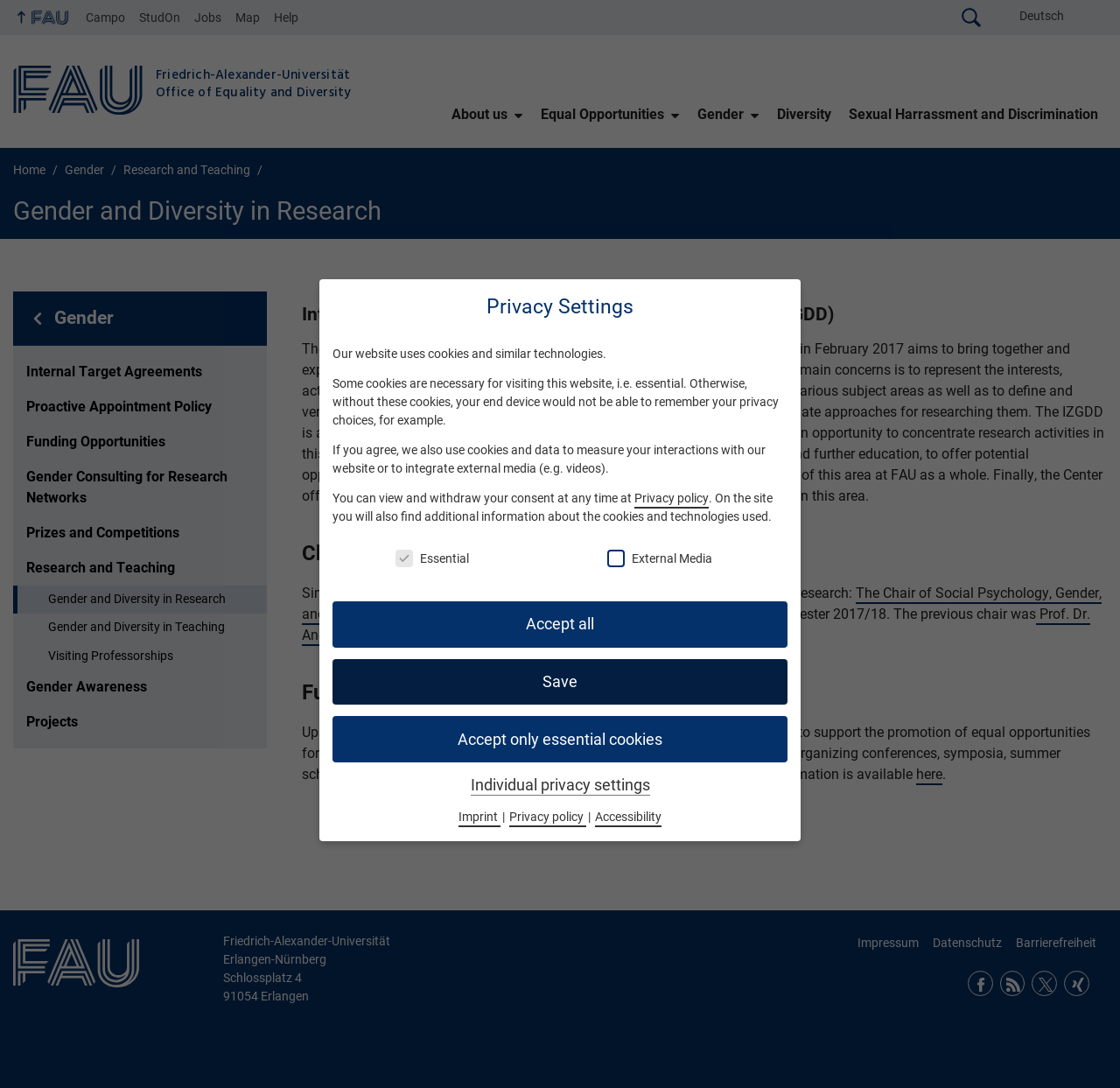What is the name of the university?
Using the image as a reference, answer with just one word or a short phrase.

Friedrich-Alexander-Universität